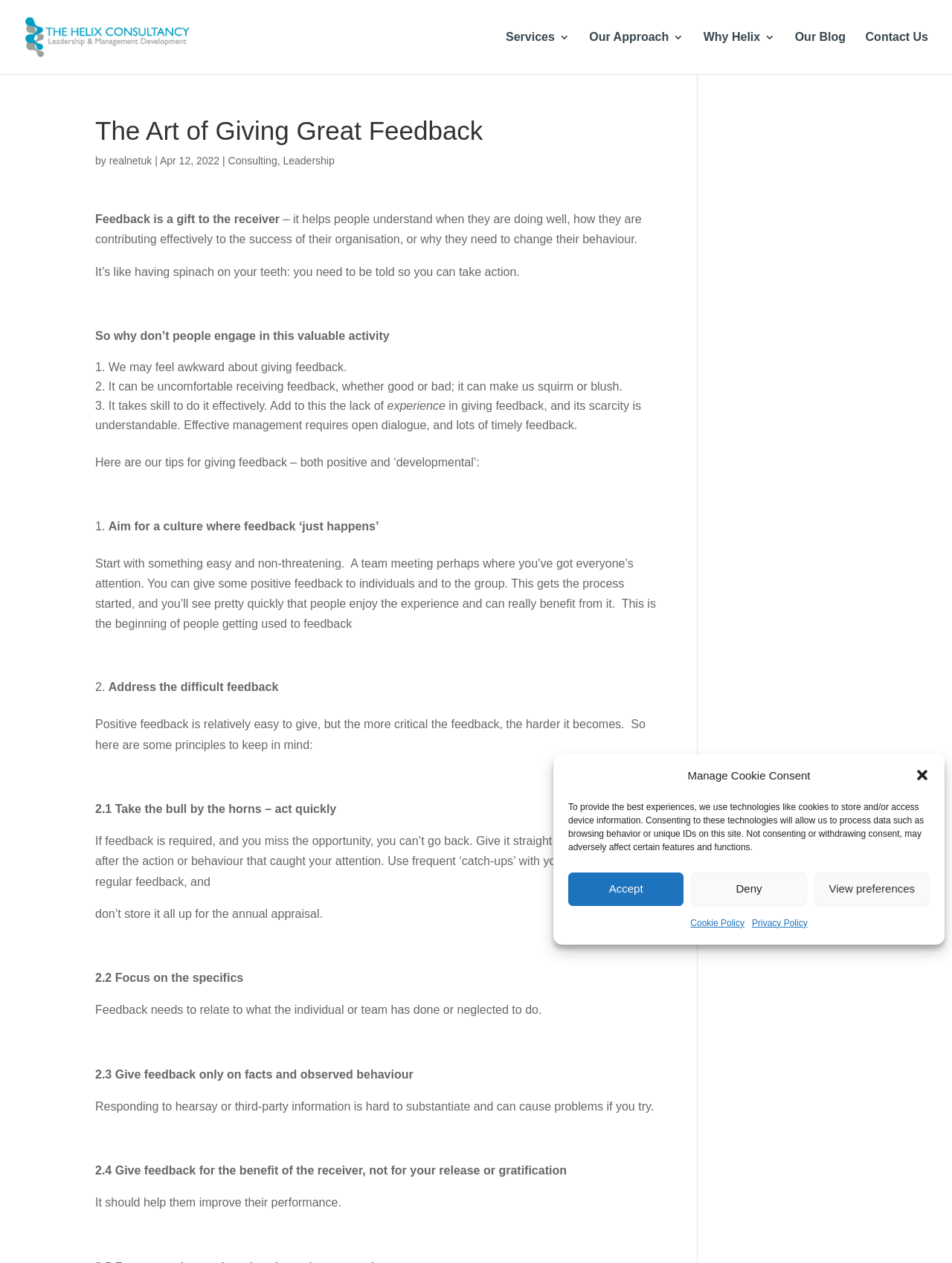Why do people not engage in giving feedback?
Based on the image, please offer an in-depth response to the question.

People do not engage in giving feedback because it can be uncomfortable, as stated in the post, which lists reasons why people don't give feedback, including that 'we may feel awkward about giving feedback' and 'it can be uncomfortable receiving feedback, whether good or bad'.